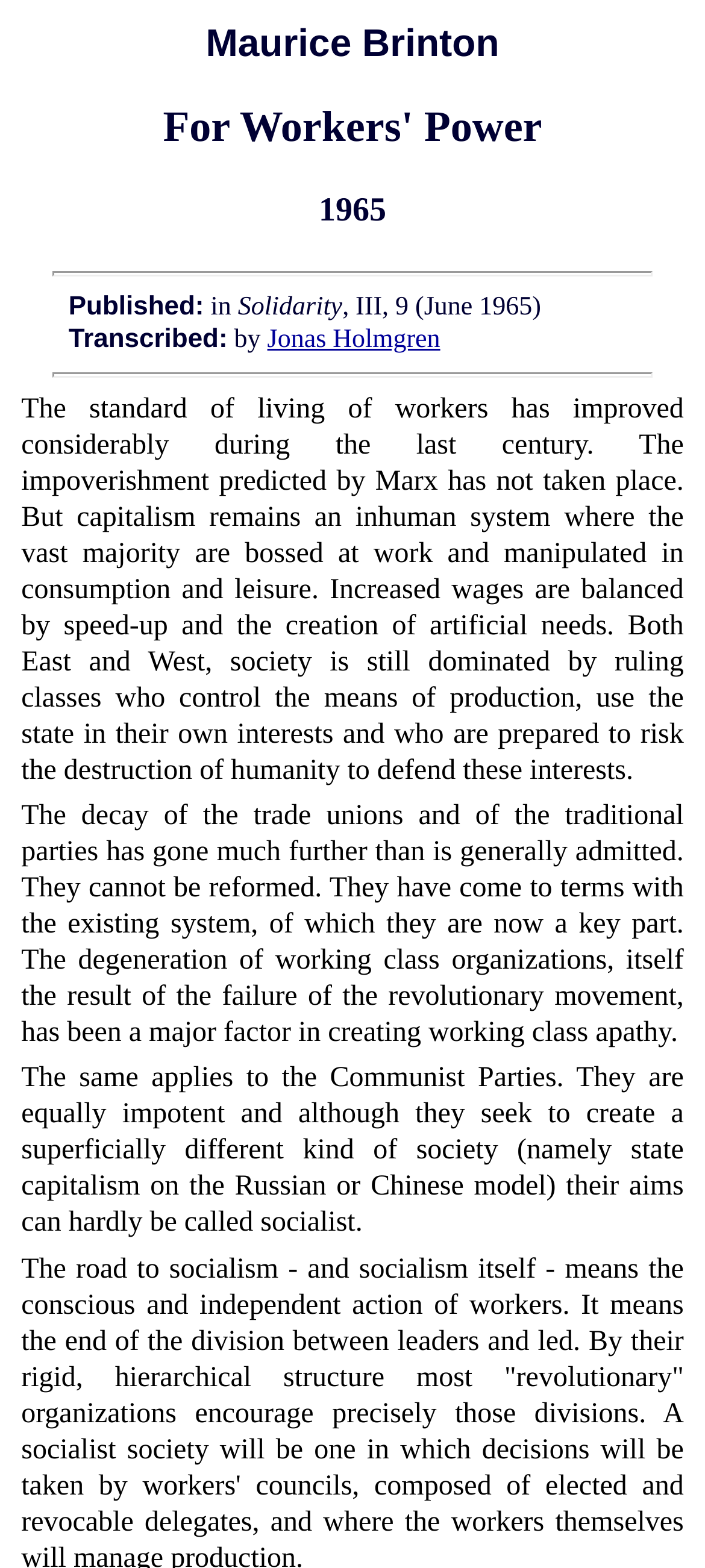Identify the bounding box coordinates for the UI element described as: "Jonas Holmgren".

[0.379, 0.208, 0.624, 0.226]